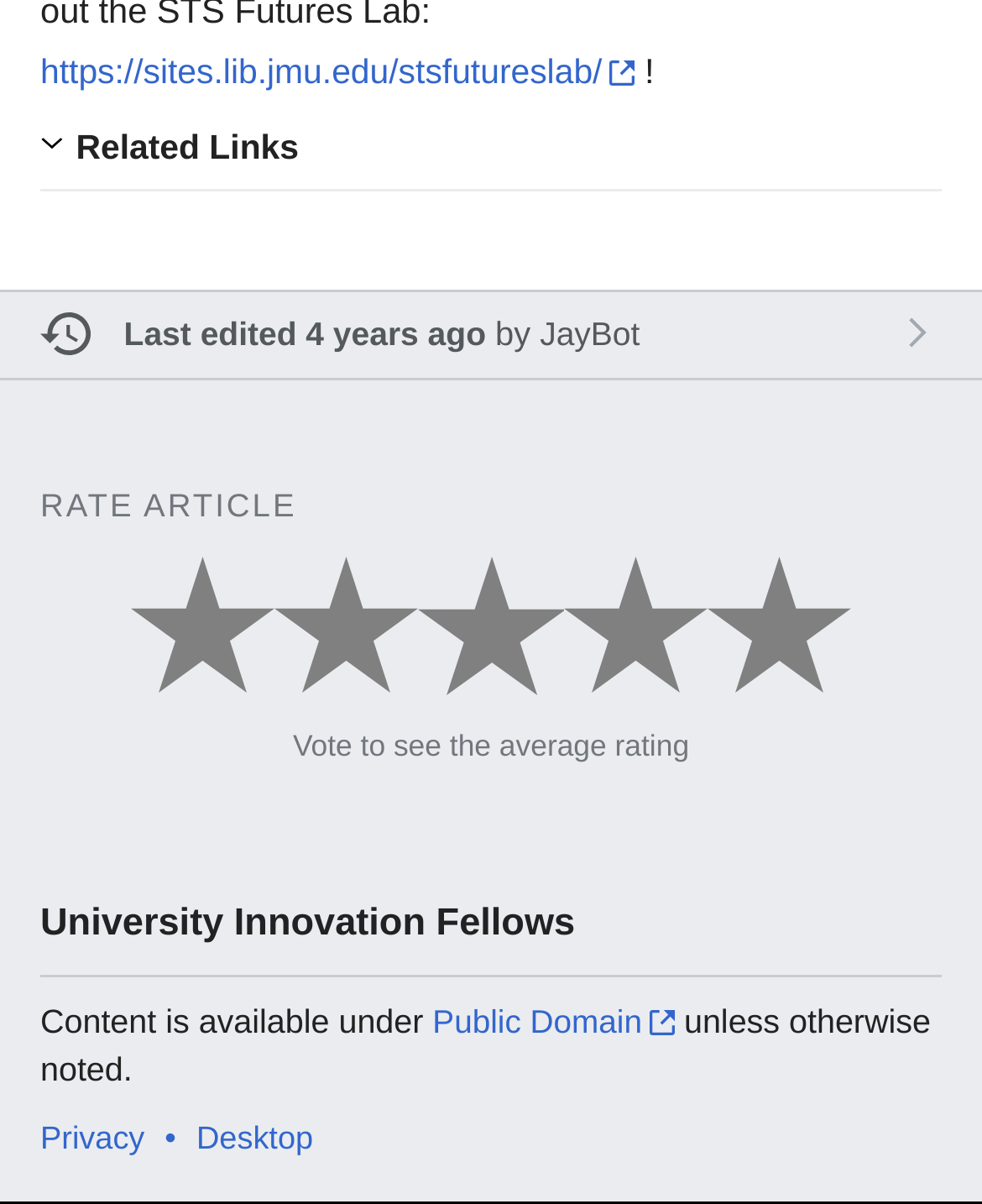Provide the bounding box coordinates of the UI element that matches the description: "Related Links".

[0.041, 0.087, 0.959, 0.158]